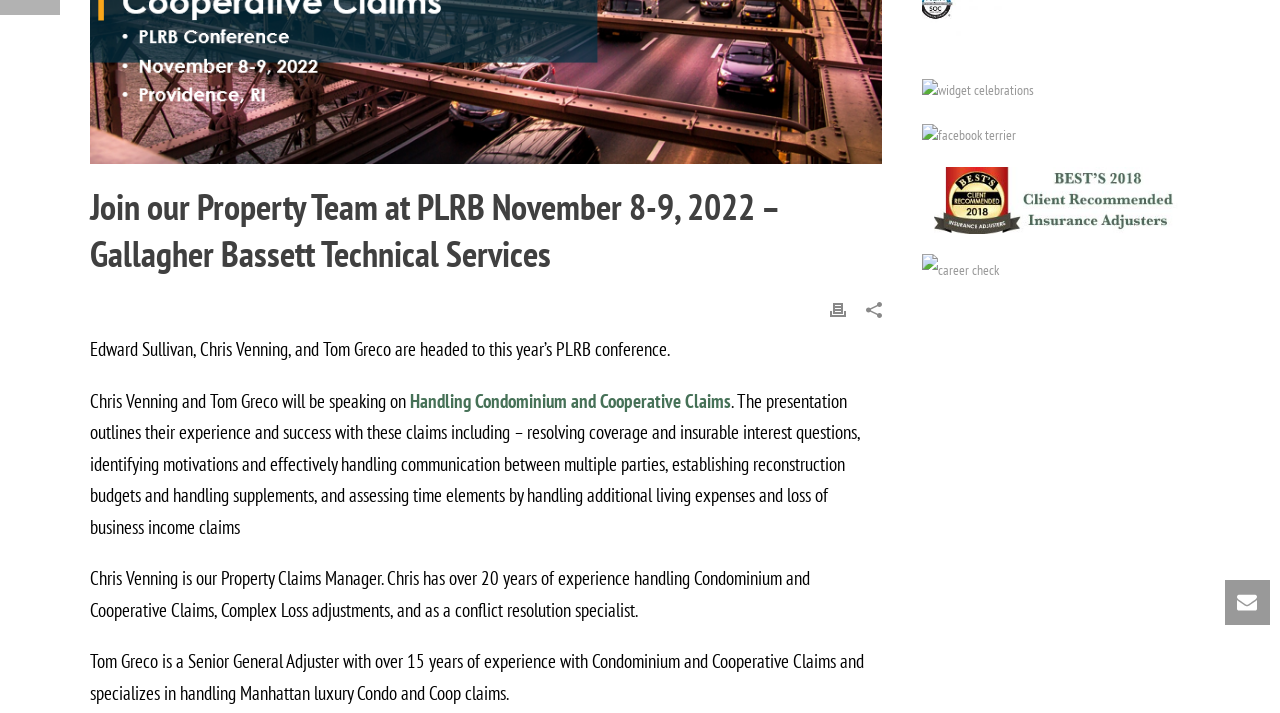Using the description: "title="Print"", determine the UI element's bounding box coordinates. Ensure the coordinates are in the format of four float numbers between 0 and 1, i.e., [left, top, right, bottom].

[0.649, 0.409, 0.661, 0.455]